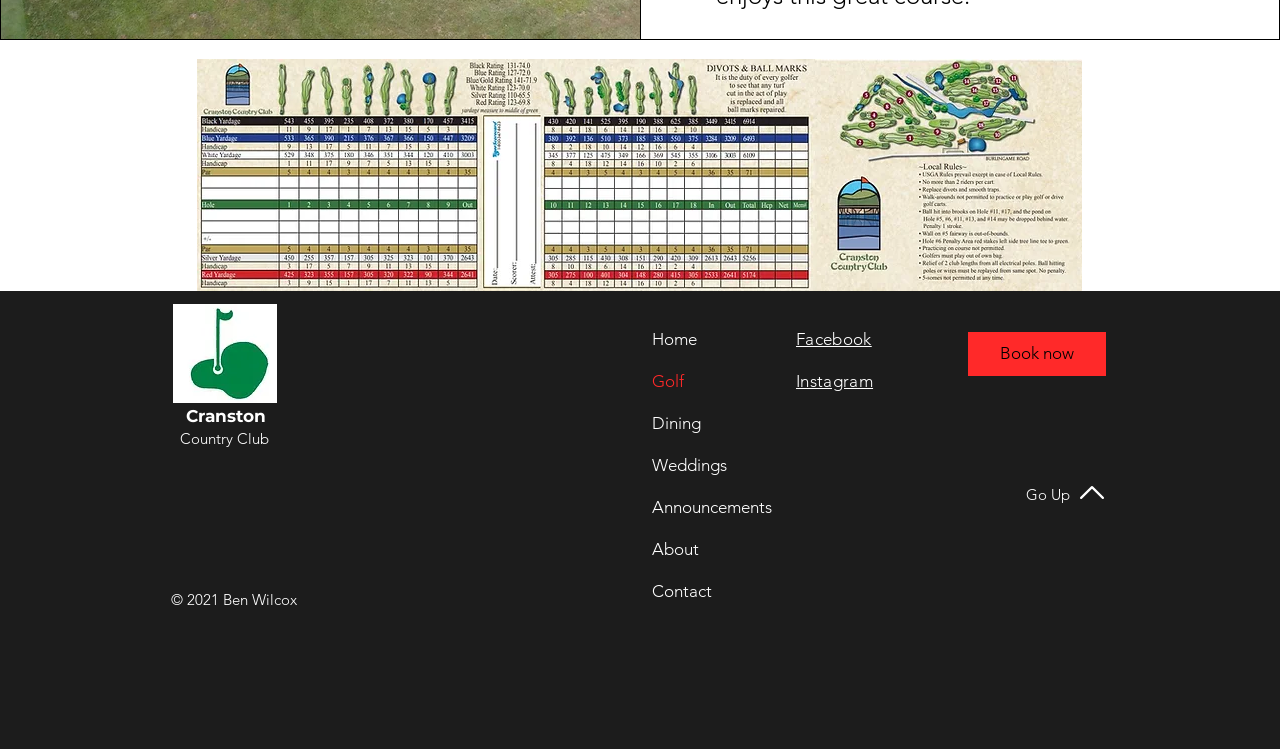What is the logo image filename?
Using the image as a reference, answer the question with a short word or phrase.

ccc logo.jpg